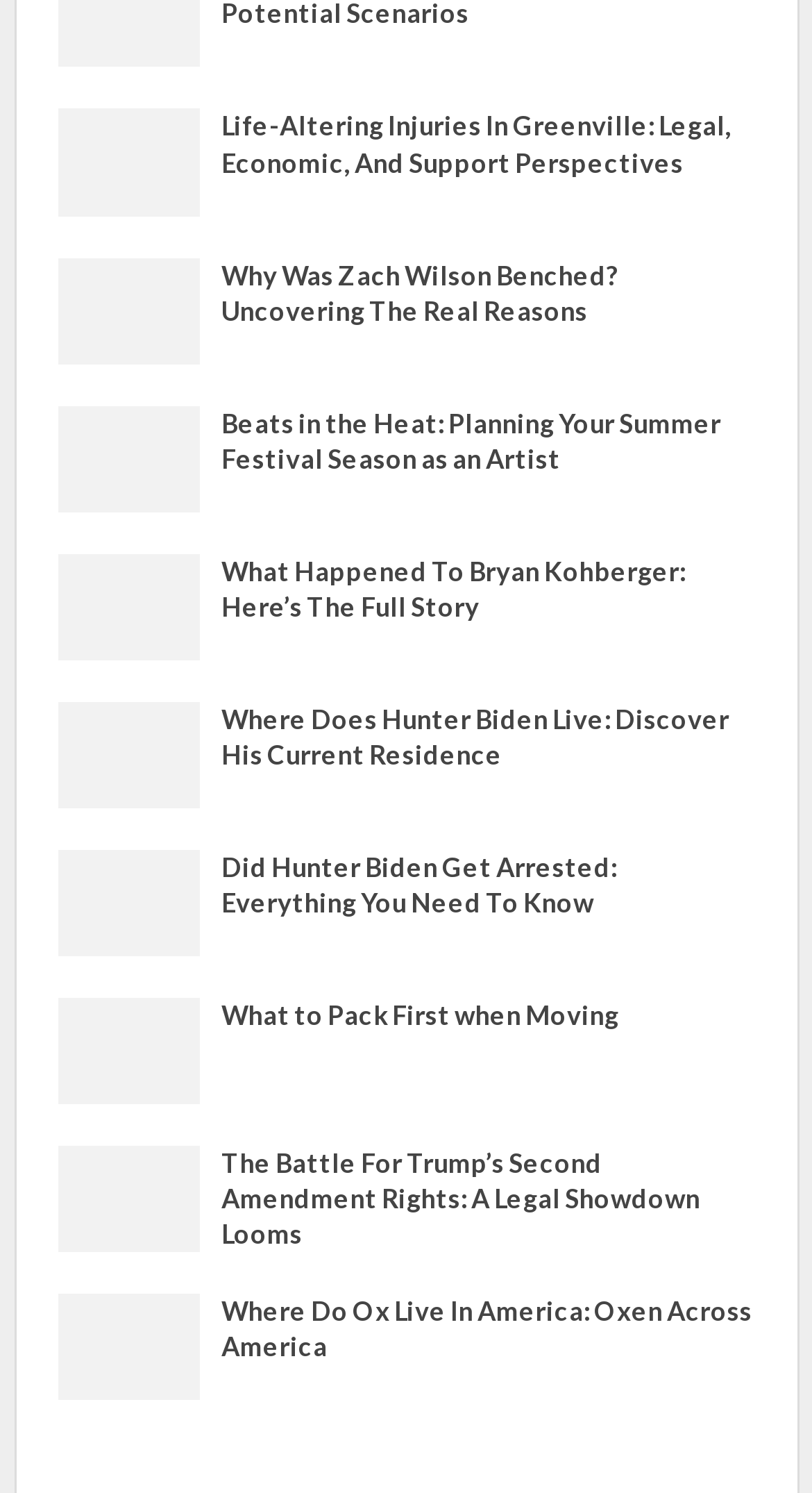Pinpoint the bounding box coordinates of the clickable element to carry out the following instruction: "Read about Life-Altering Injuries In Greenville."

[0.071, 0.094, 0.247, 0.119]